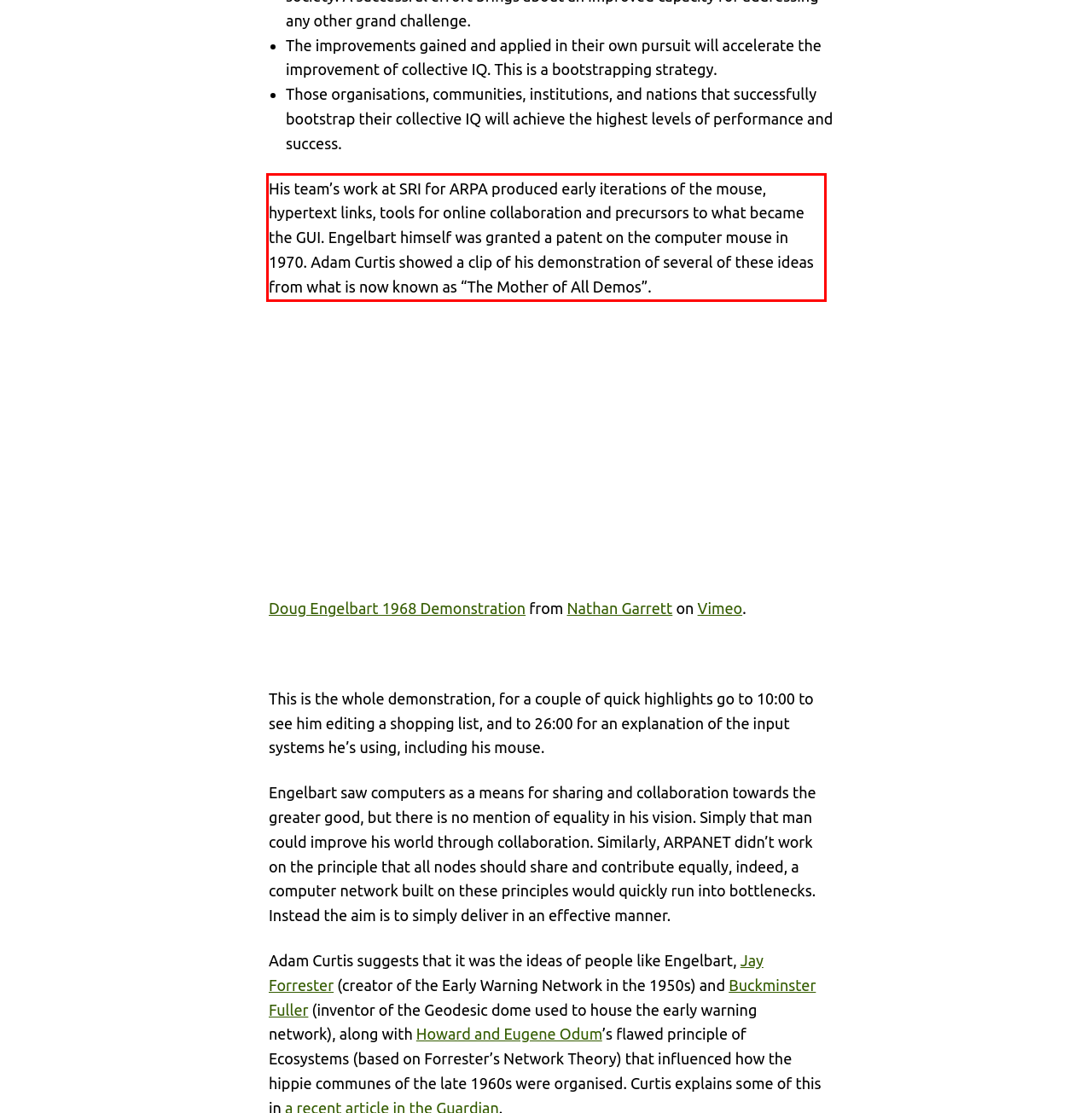Identify the text inside the red bounding box on the provided webpage screenshot by performing OCR.

His team’s work at SRI for ARPA produced early iterations of the mouse, hypertext links, tools for online collaboration and precursors to what became the GUI. Engelbart himself was granted a patent on the computer mouse in 1970. Adam Curtis showed a clip of his demonstration of several of these ideas from what is now known as “The Mother of All Demos”.